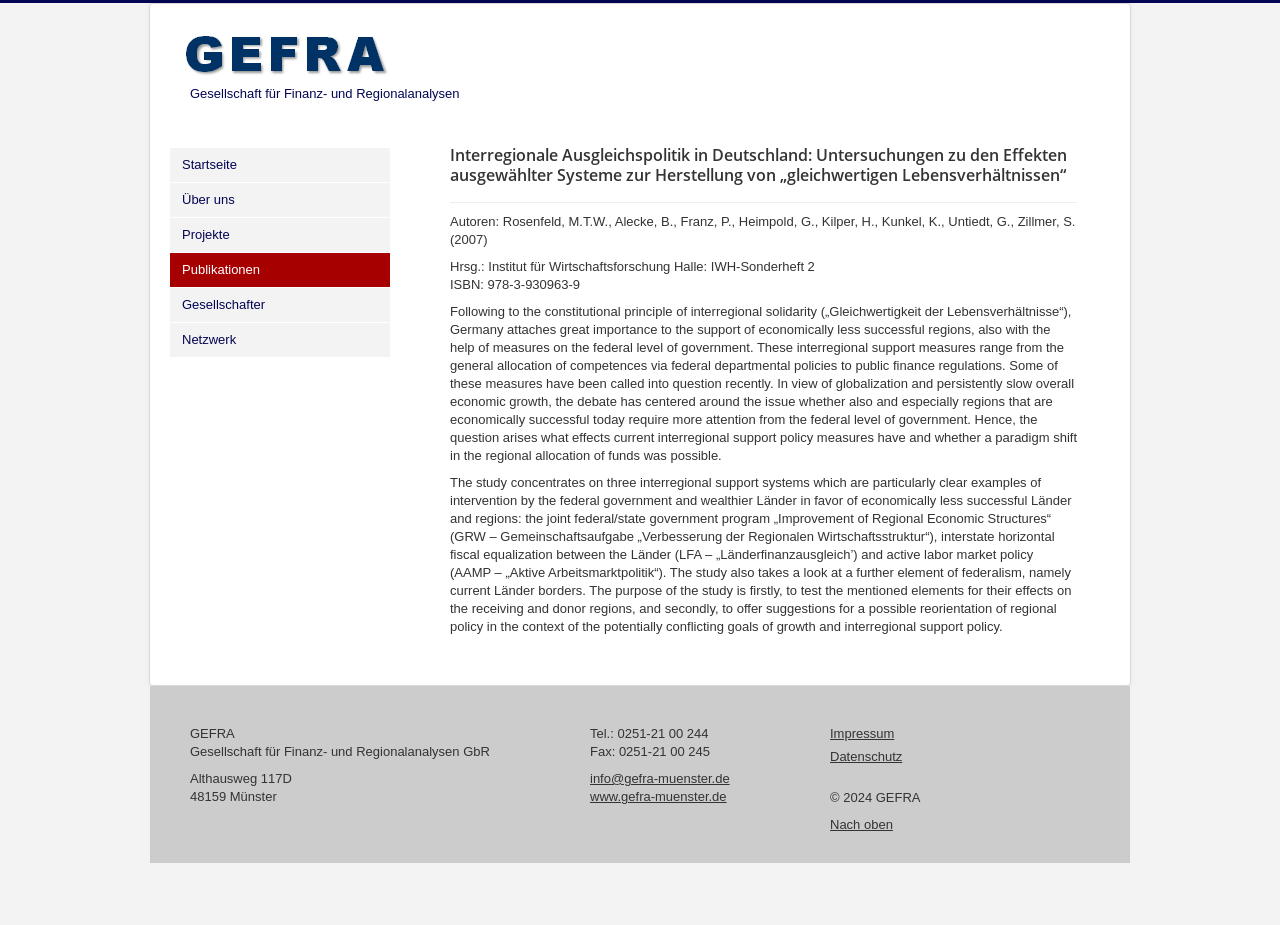Articulate a complete and detailed caption of the webpage elements.

The webpage is about GEFRA, a society for financial and regional analysis, located in Münster. At the top left, there is a logo image of GEFRA, accompanied by a link to the organization's homepage. Below the logo, there are seven links to different sections of the website, including "Startseite", "Über uns", "Projekte", "Publikationen", "Gesellschafter", "Netzwerk", and "Impressum".

The main content of the webpage is divided into two sections. The top section has a heading that reads "Interregionale Ausgleichspolitik in Deutschland: Untersuchungen zu den Effekten ausgewählter Systeme zur Herstellung von „gleichwertigen Lebensverhältnissen“". Below the heading, there are four paragraphs of text that discuss the importance of interregional solidarity in Germany and the effects of different support systems on economically less successful regions.

The bottom section of the webpage contains contact information for GEFRA, including the organization's name, address, phone number, fax number, and email address. There are also links to the organization's website and social media profiles. Additionally, there are links to the "Impressum" and "Datenschutz" pages, as well as a copyright notice and a link to return to the top of the page.